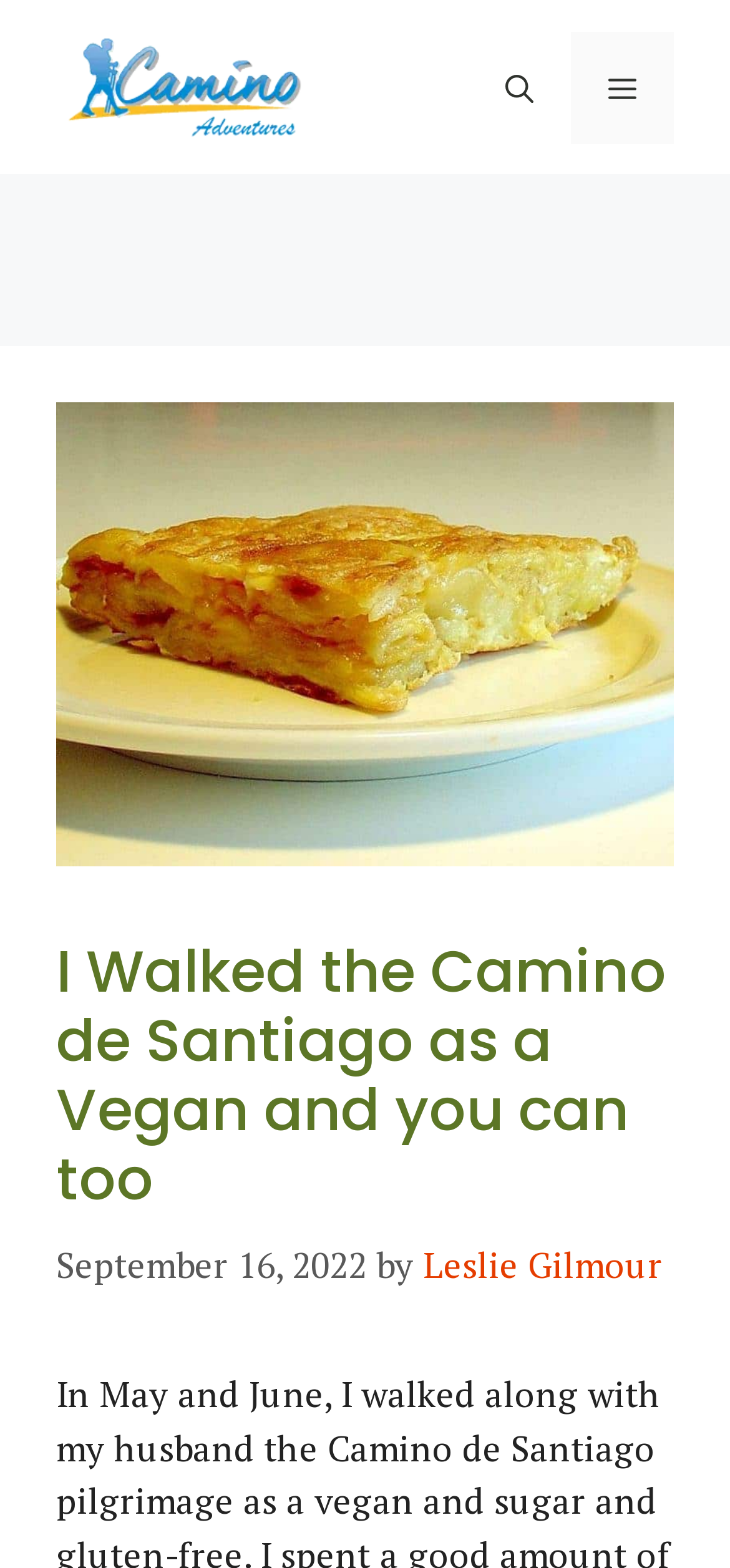What is the name of the website?
From the image, respond with a single word or phrase.

Camino Adventures